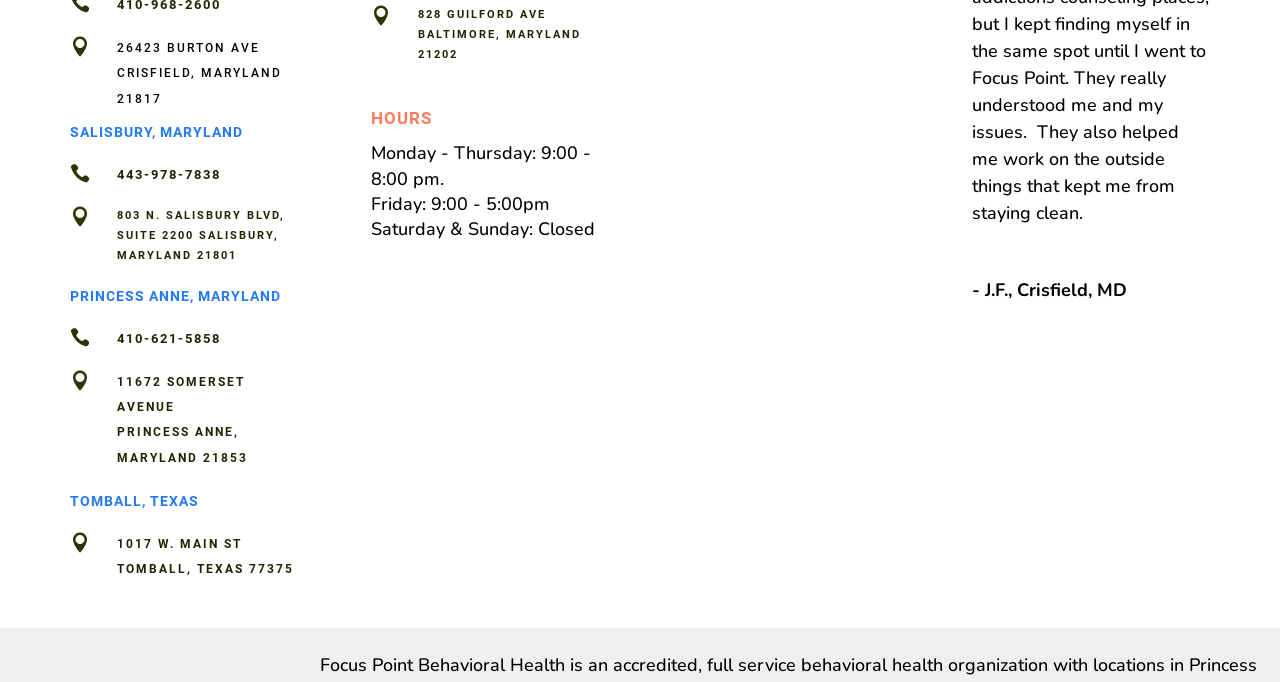Locate the UI element described by Send a Message and provide its bounding box coordinates. Use the format (top-left x, top-left y, bottom-right x, bottom-right y) with all values as floating point numbers between 0 and 1.

[0.524, 0.135, 0.71, 0.261]